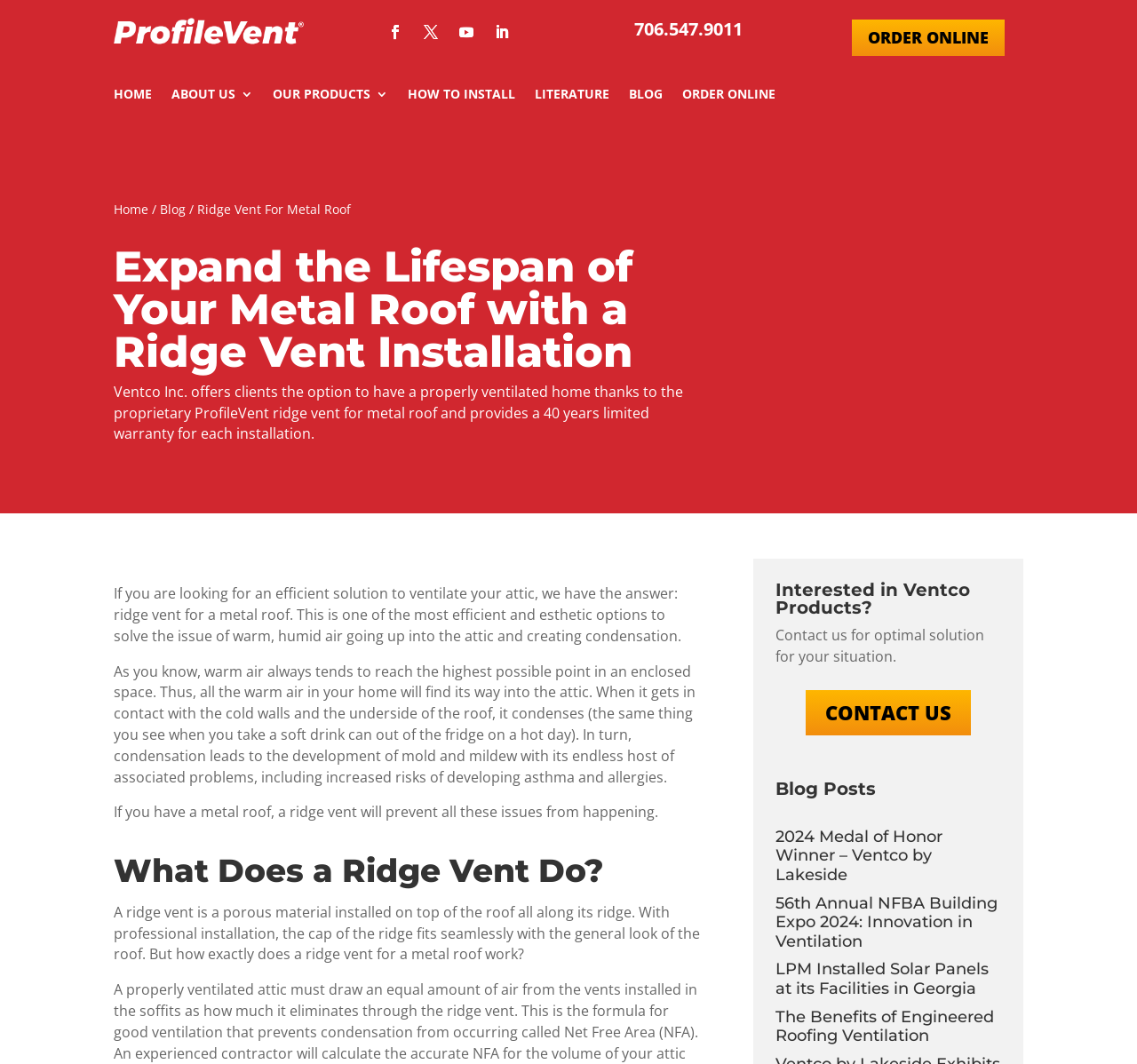Produce an elaborate caption capturing the essence of the webpage.

This webpage is about Ventco Inc.'s ProfileVent ridge vent for metal roofs. At the top, there is a logo image and a row of social media links. Below that, there is a phone number "706.547.9011" and an "ORDER ONLINE" button. The main navigation menu is located below, with links to "HOME", "ABOUT US", "OUR PRODUCTS", "HOW TO INSTALL", "LITERATURE", "BLOG", and "ORDER ONLINE".

The main content of the page is divided into sections. The first section has a heading "Expand the Lifespan of Your Metal Roof with a Ridge Vent Installation" and a paragraph of text describing the benefits of using a ridge vent for metal roofs. Below that, there is a section with a heading "What Does a Ridge Vent Do?" and a paragraph explaining how a ridge vent works.

The next section has a heading "Interested in Ventco Products?" and a call-to-action to contact them for an optimal solution. Below that, there is a "CONTACT US" button. The final section is a blog section with four articles, each with a heading and a link to read more.

Throughout the page, there are several links to other pages, including the home page, blog posts, and contact information. The overall layout is organized and easy to navigate, with clear headings and concise text.